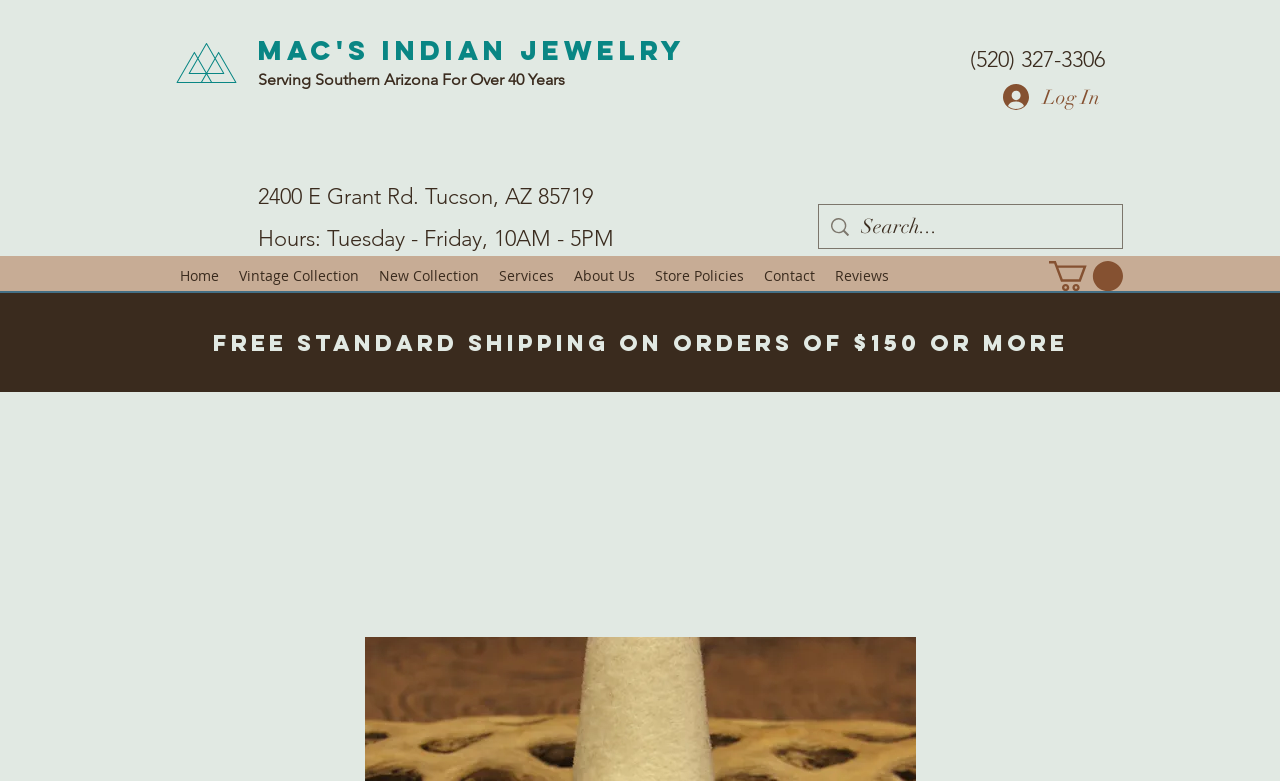Show the bounding box coordinates for the element that needs to be clicked to execute the following instruction: "Click the Log In button". Provide the coordinates in the form of four float numbers between 0 and 1, i.e., [left, top, right, bottom].

[0.773, 0.1, 0.87, 0.149]